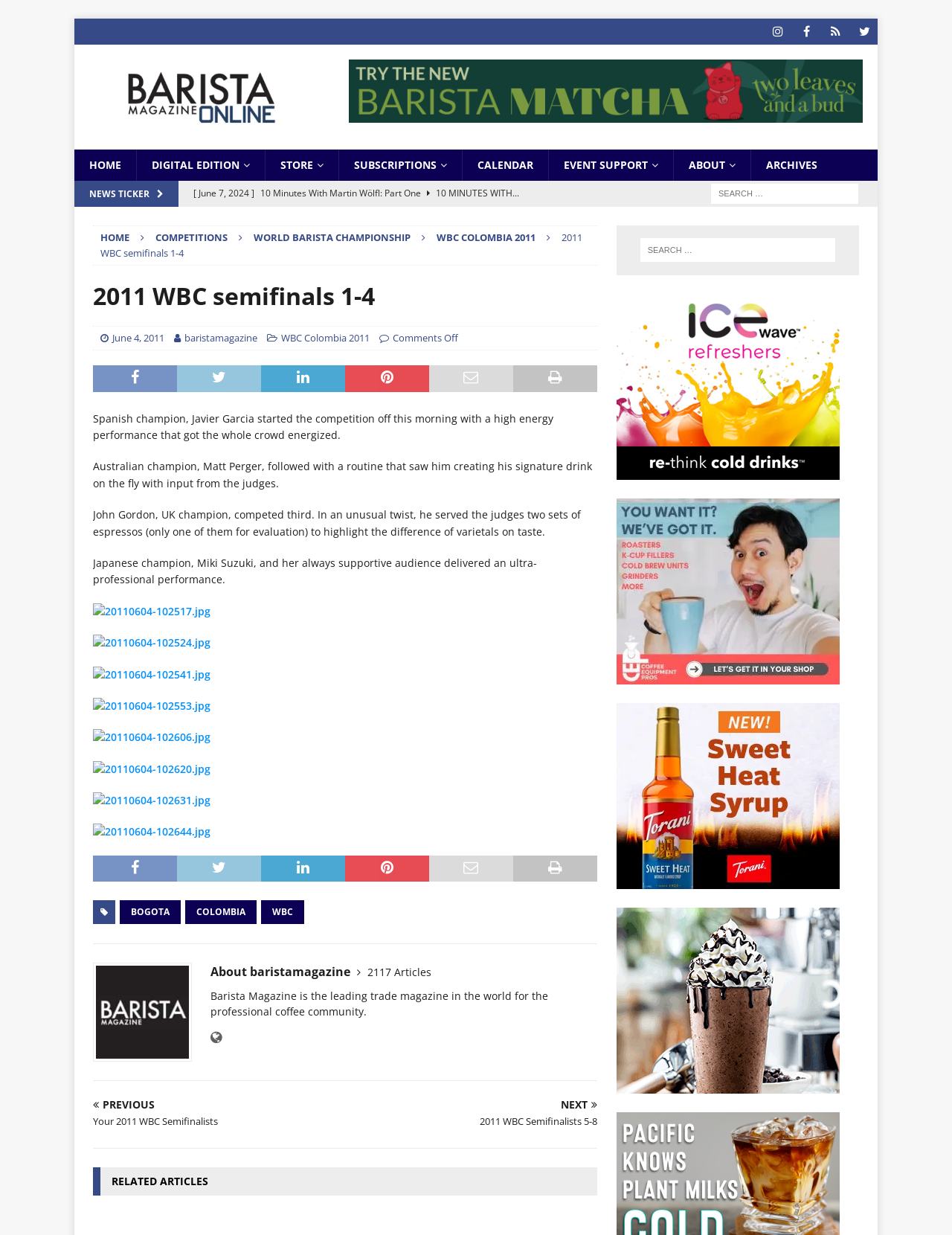Please identify the bounding box coordinates of the element's region that needs to be clicked to fulfill the following instruction: "View company profile". The bounding box coordinates should consist of four float numbers between 0 and 1, i.e., [left, top, right, bottom].

None